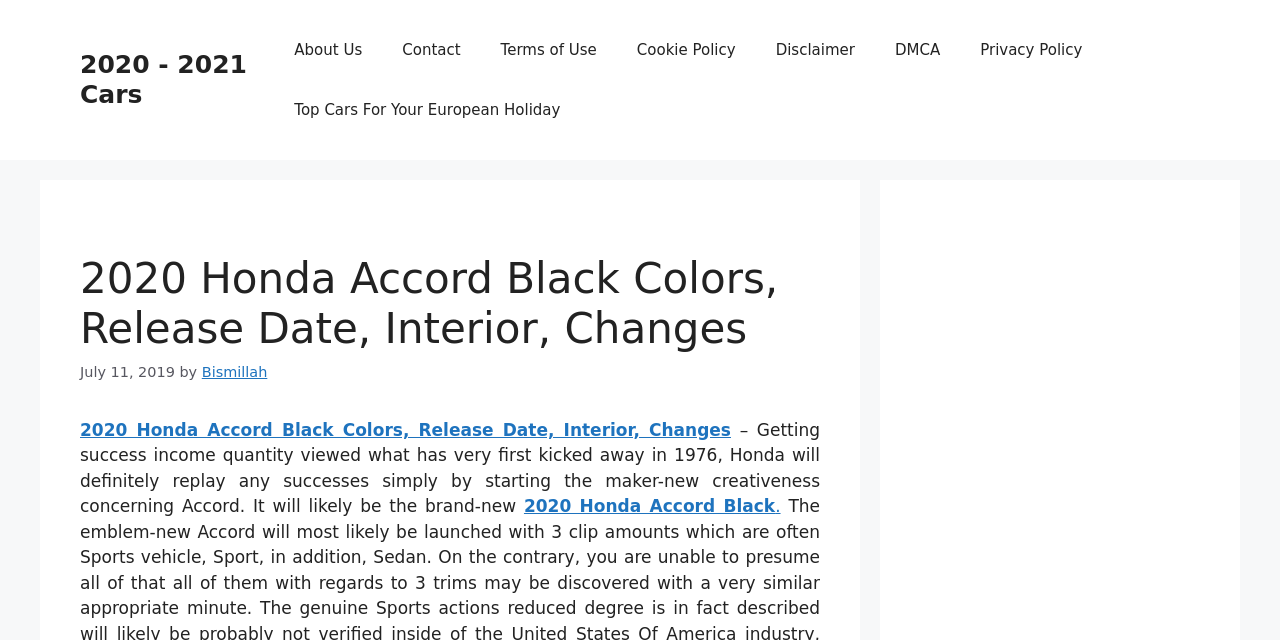Please reply to the following question with a single word or a short phrase:
What is the brand mentioned in the article?

Honda